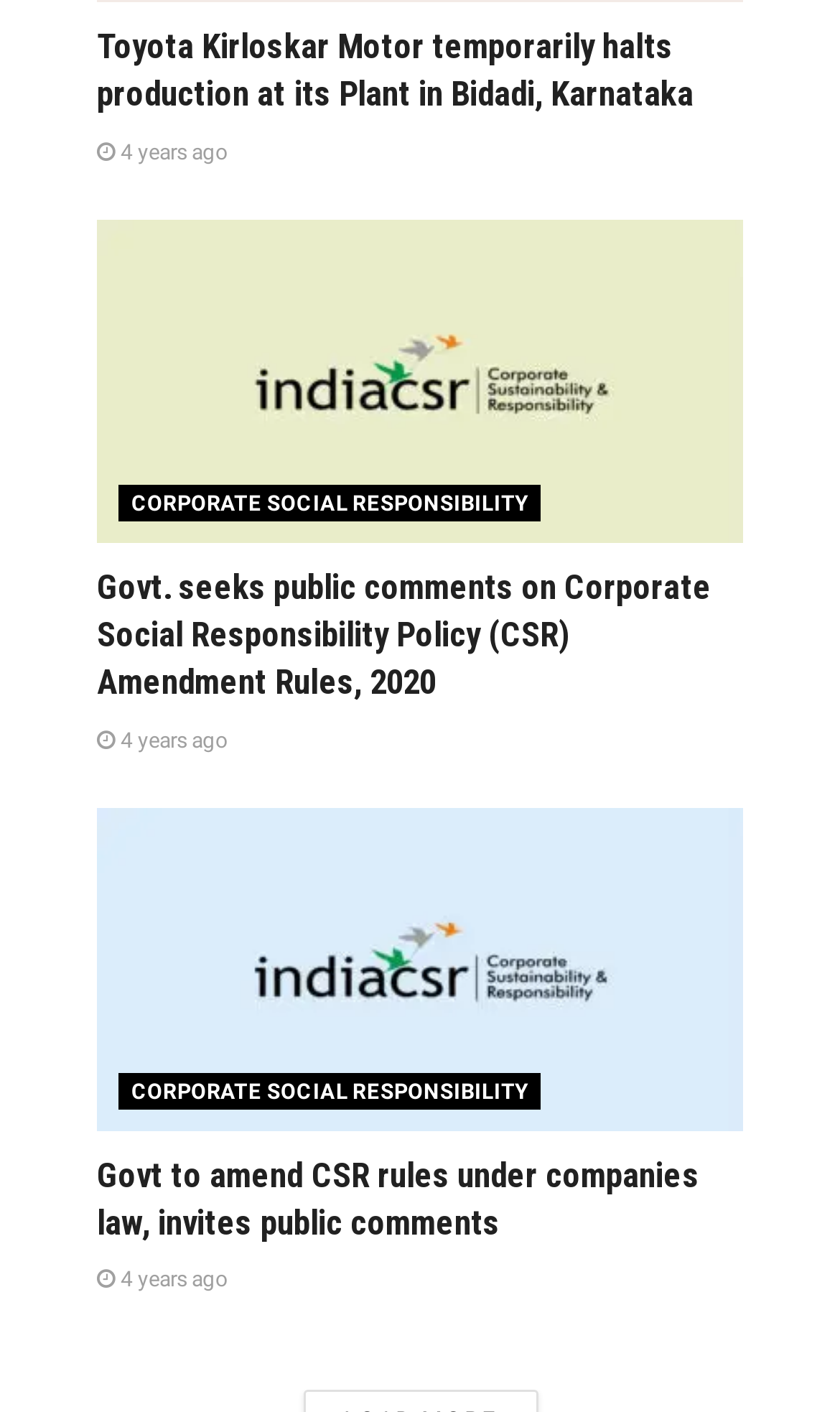How many articles are on this webpage?
Answer the question with a single word or phrase, referring to the image.

3